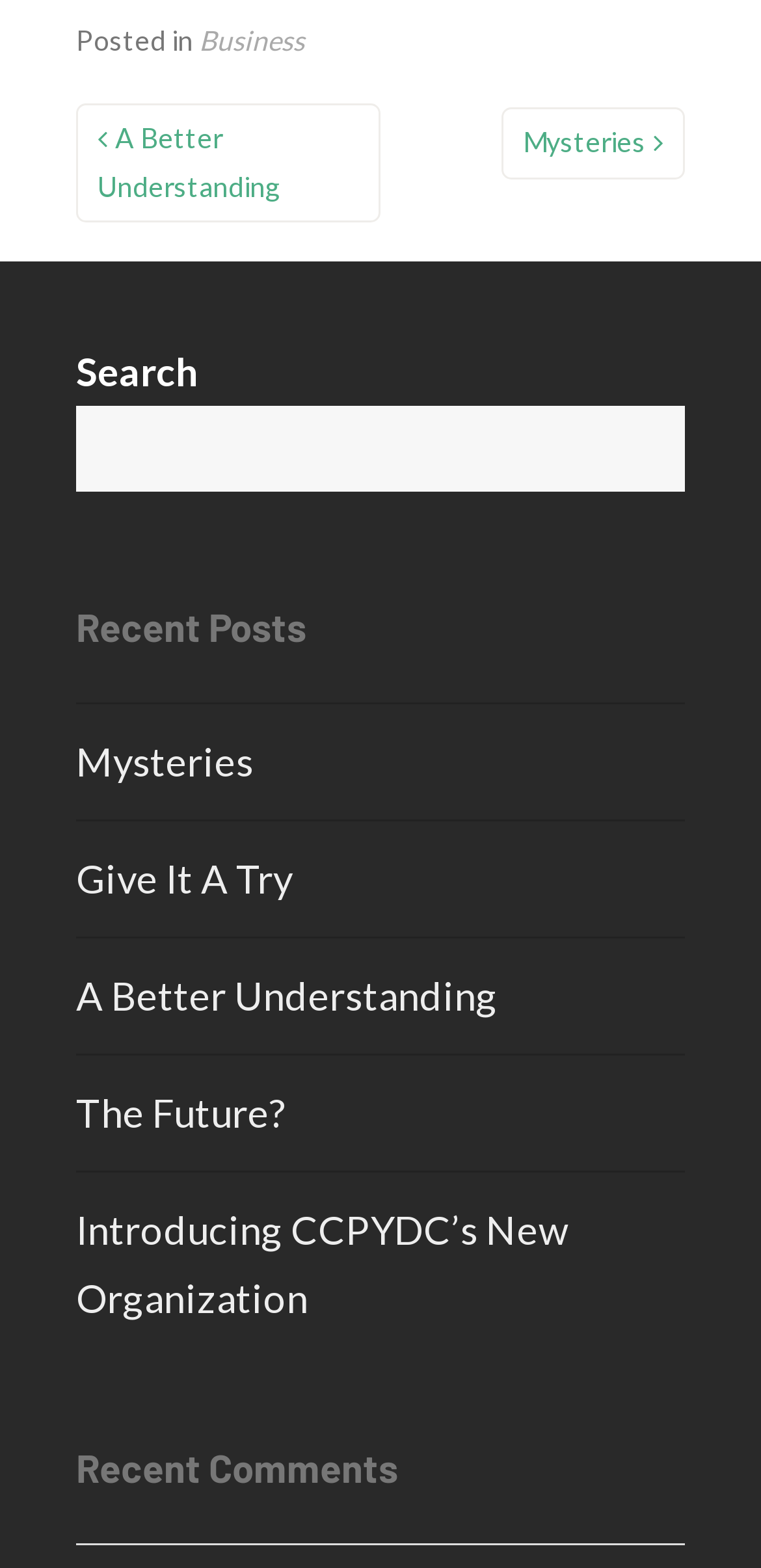Can you provide the bounding box coordinates for the element that should be clicked to implement the instruction: "Search for something"?

[0.1, 0.258, 0.9, 0.313]